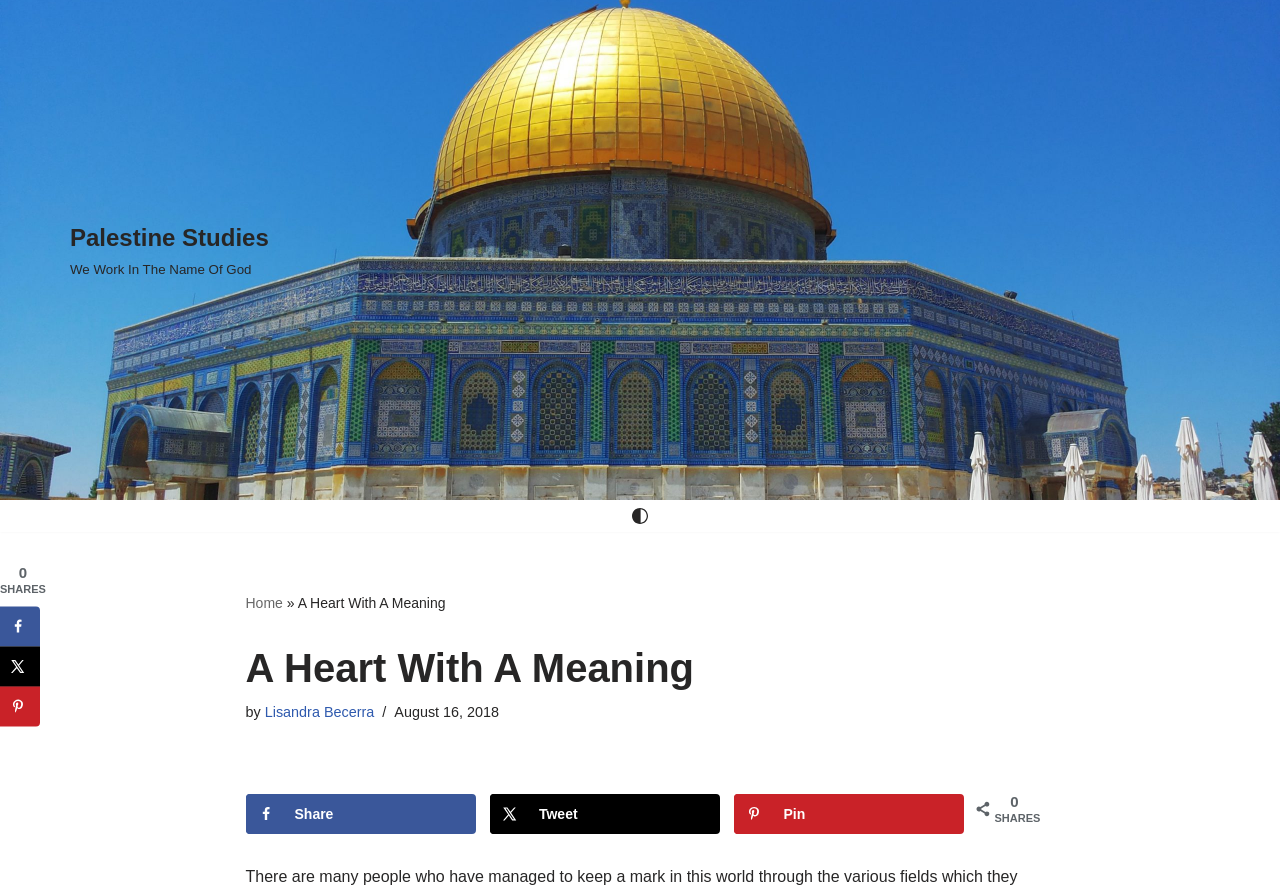Please provide the bounding box coordinates for the element that needs to be clicked to perform the instruction: "Share on Facebook". The coordinates must consist of four float numbers between 0 and 1, formatted as [left, top, right, bottom].

[0.192, 0.888, 0.372, 0.933]